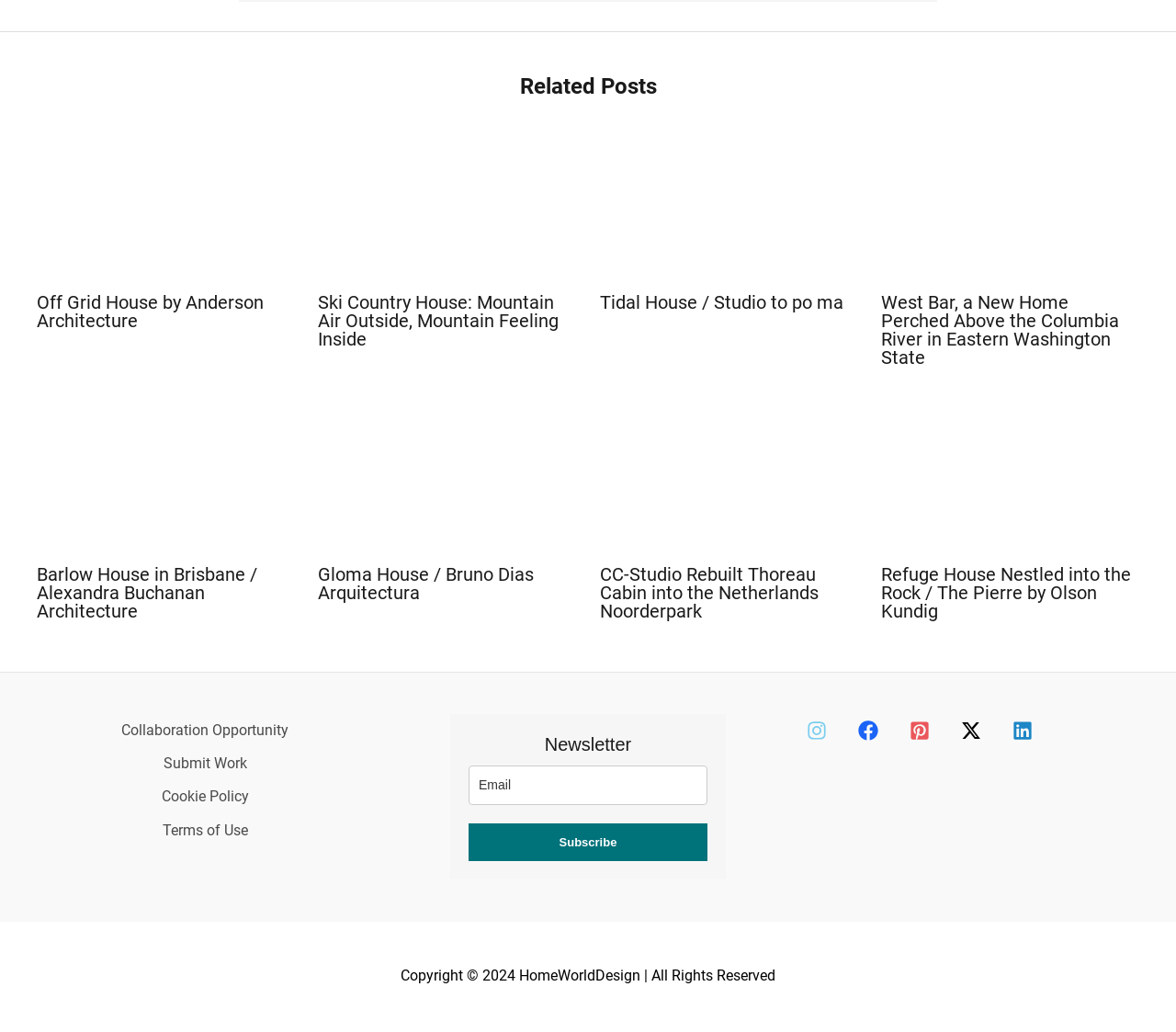Determine the bounding box for the UI element described here: "aria-label="email" name="fields[email]" placeholder="Email"".

[0.398, 0.741, 0.602, 0.78]